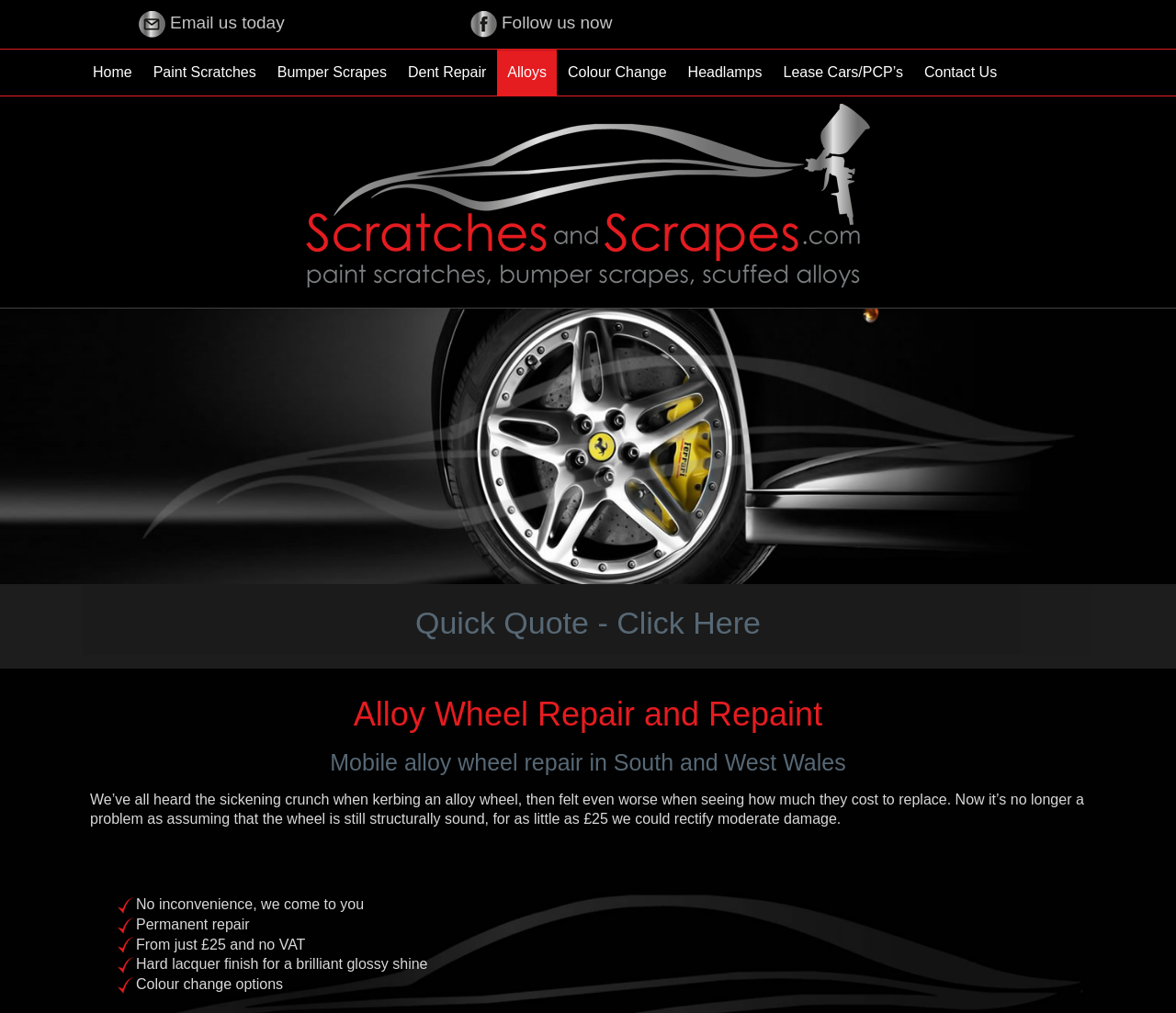Please provide a comprehensive response to the question based on the details in the image: What is the finish of the repaired alloy wheel?

According to the webpage, the finish of the repaired alloy wheel is a hard lacquer finish, which provides a brilliant glossy shine, as stated in the sentence 'Hard lacquer finish for a brilliant glossy shine'.